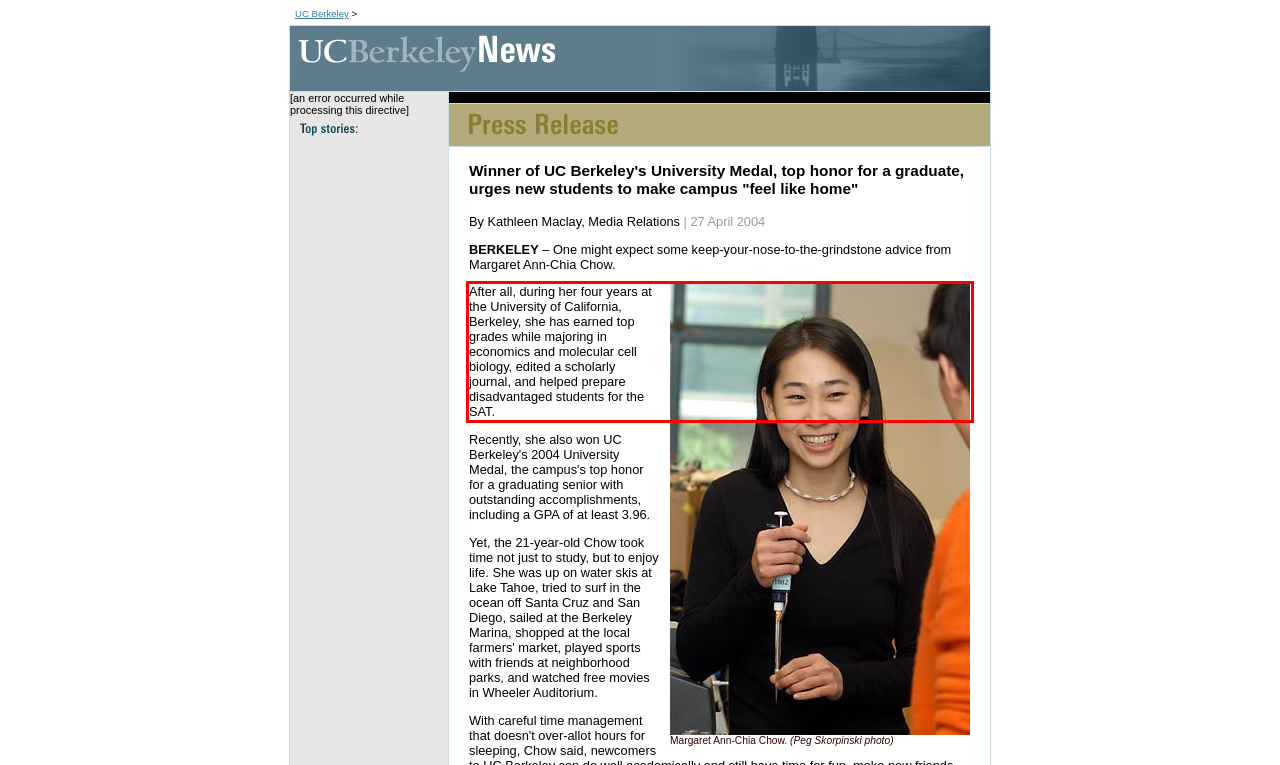Inspect the webpage screenshot that has a red bounding box and use OCR technology to read and display the text inside the red bounding box.

After all, during her four years at the University of California, Berkeley, she has earned top grades while majoring in economics and molecular cell biology, edited a scholarly journal, and helped prepare disadvantaged students for the SAT.